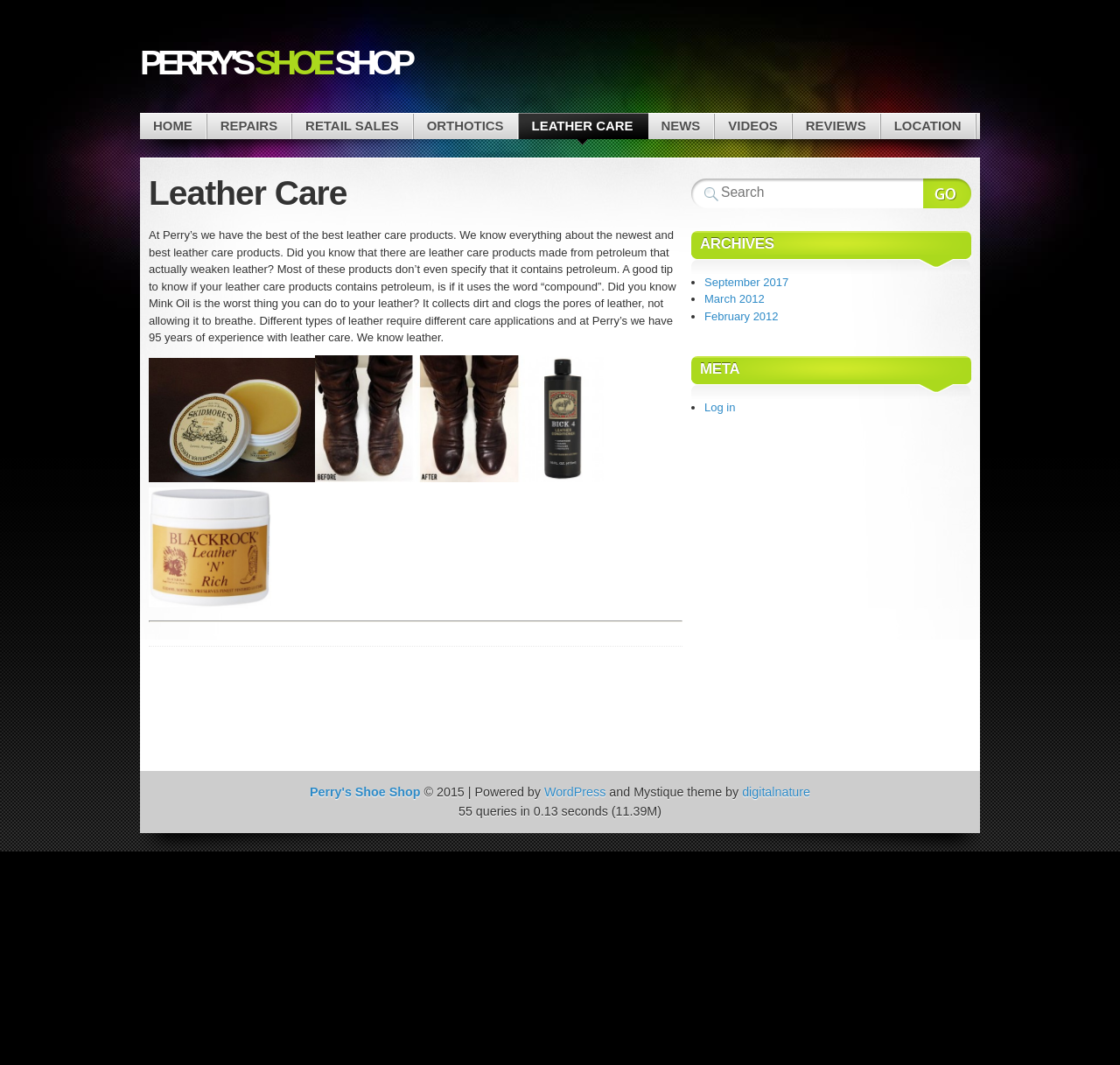Locate the bounding box coordinates of the clickable part needed for the task: "View Awarded Projects".

None